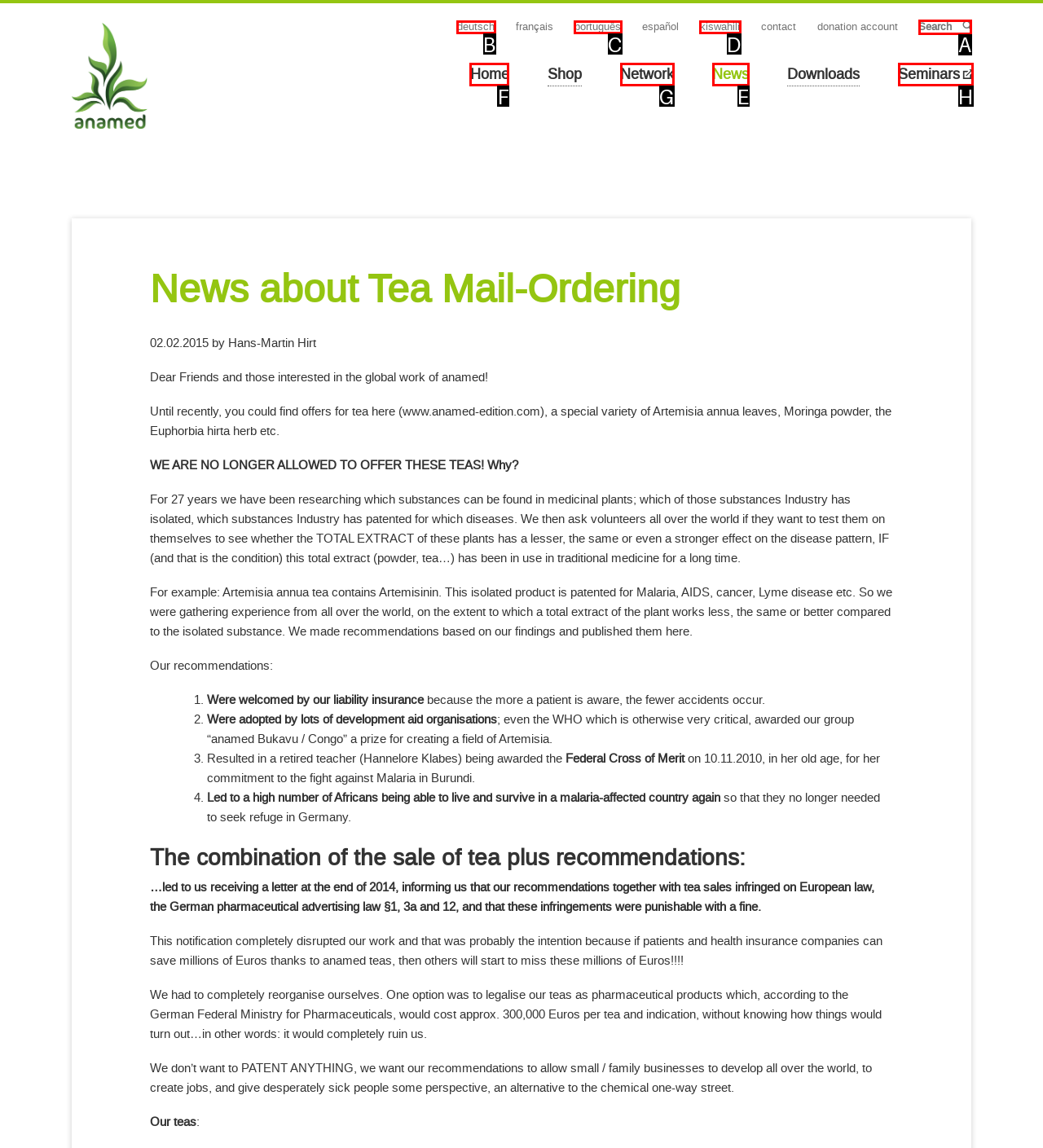Look at the highlighted elements in the screenshot and tell me which letter corresponds to the task: Click the 'News' link.

E